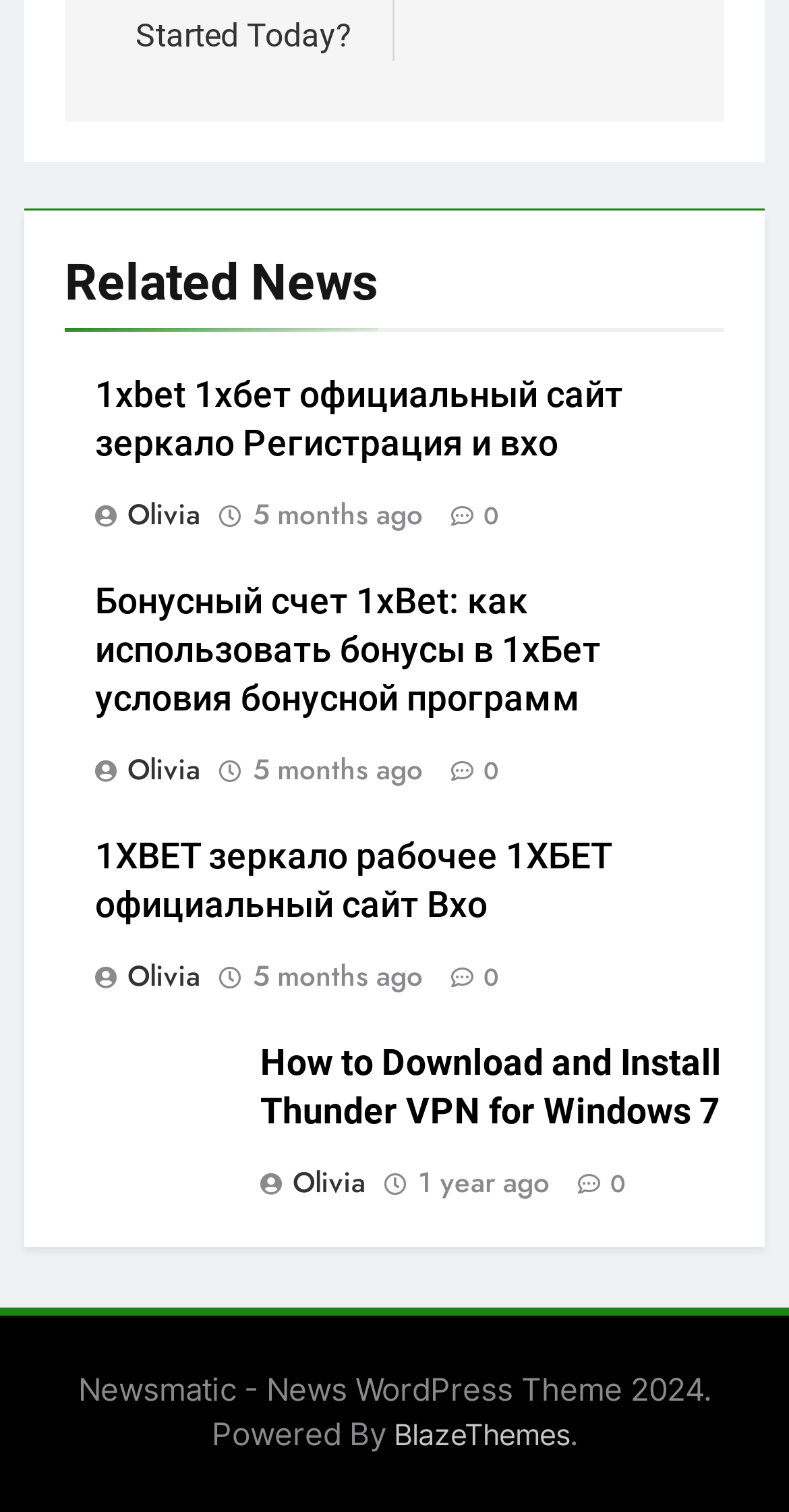Identify the bounding box coordinates of the region that should be clicked to execute the following instruction: "Visit the webpage of 'How to Download and Install Thunder VPN for Windows 7'".

[0.329, 0.689, 0.914, 0.748]